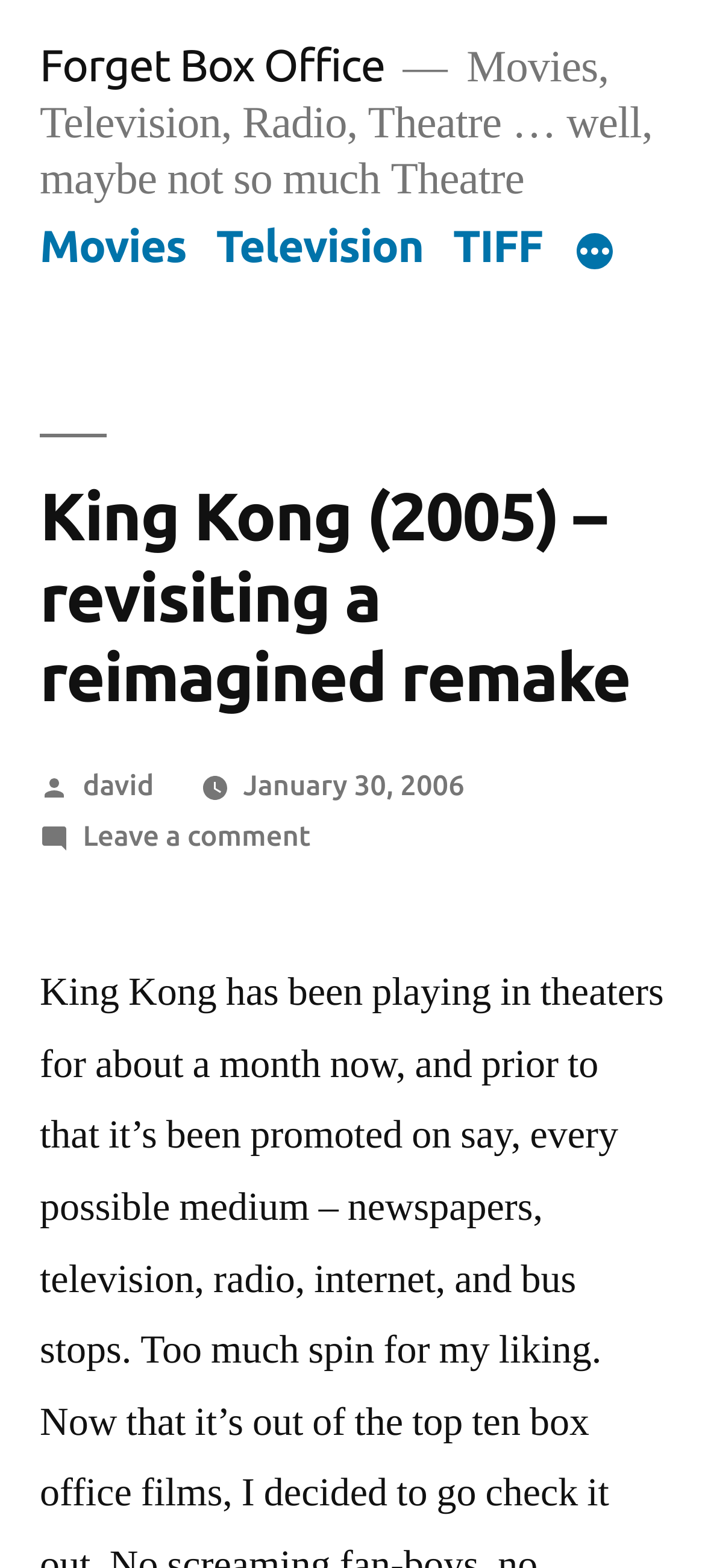Identify the bounding box coordinates for the region to click in order to carry out this instruction: "contact IT-support". Provide the coordinates using four float numbers between 0 and 1, formatted as [left, top, right, bottom].

None